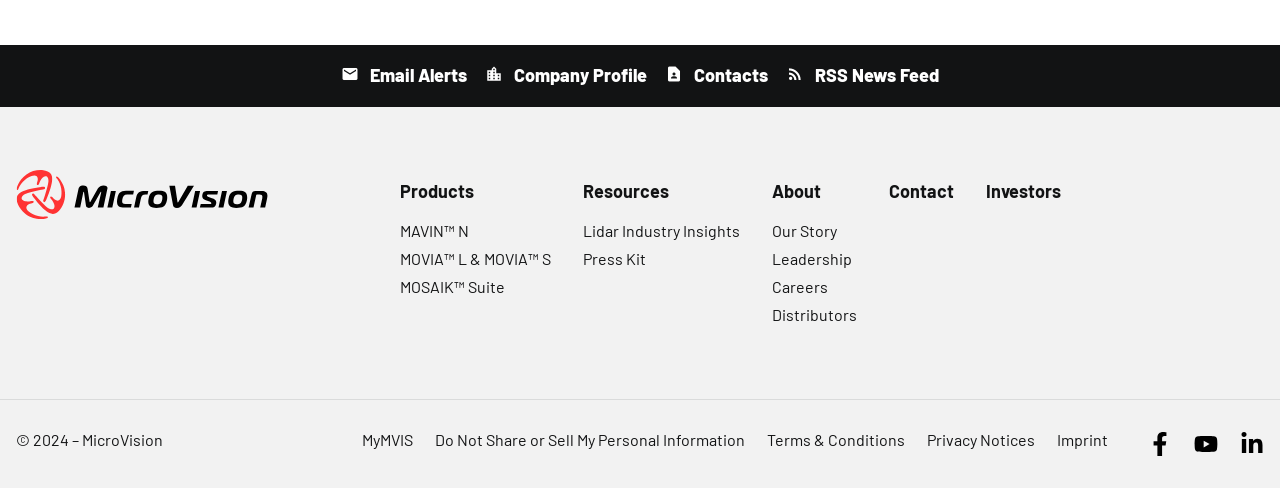Respond to the question below with a single word or phrase:
How many social media links are there at the bottom of the page?

3